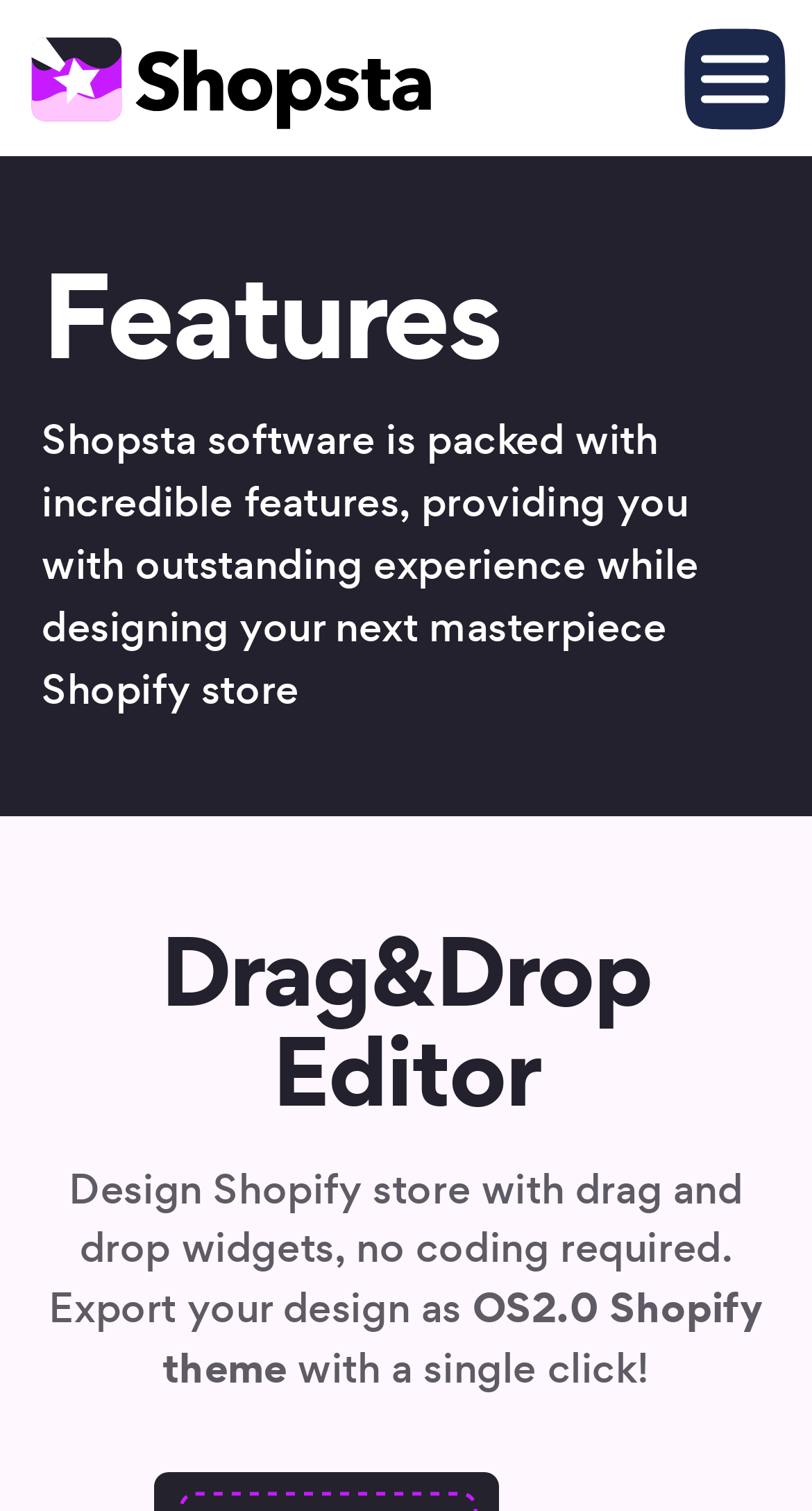Answer succinctly with a single word or phrase:
What is the name of the software mentioned?

Shopsta